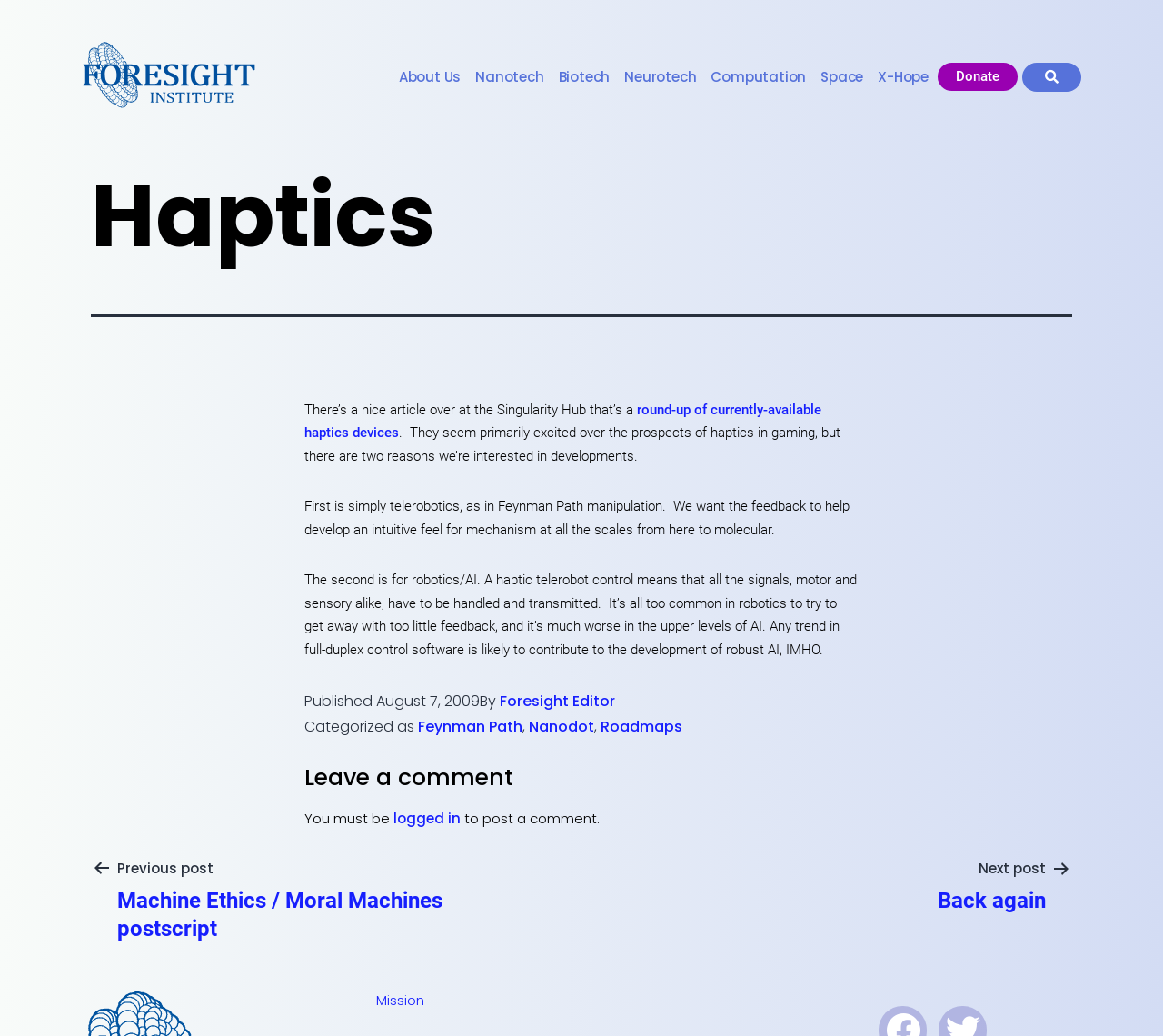Determine the bounding box coordinates of the region to click in order to accomplish the following instruction: "Click on the link to learn about the Mission". Provide the coordinates as four float numbers between 0 and 1, specifically [left, top, right, bottom].

[0.307, 0.946, 0.489, 0.986]